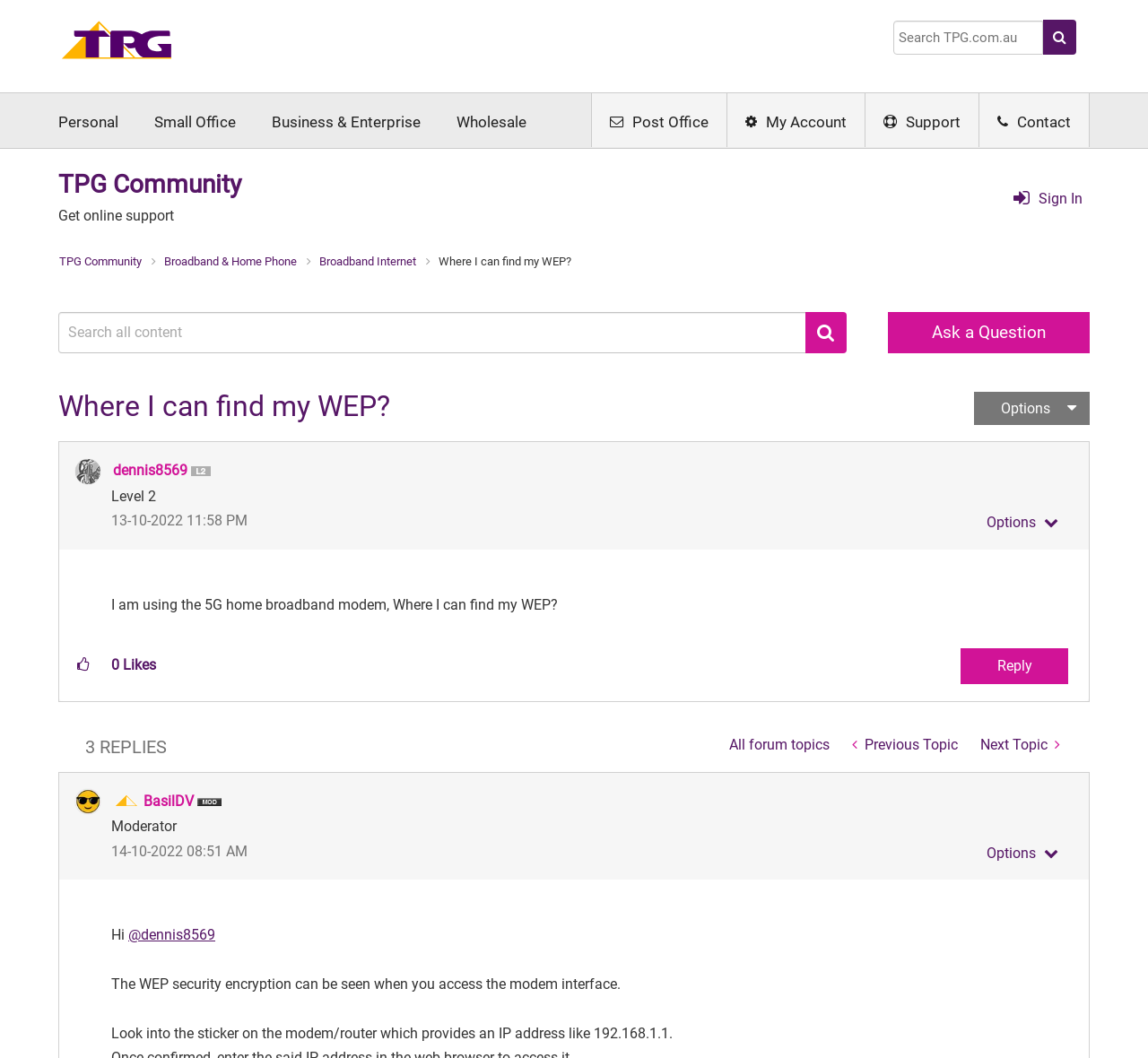Identify the coordinates of the bounding box for the element that must be clicked to accomplish the instruction: "Reply to the post".

[0.837, 0.613, 0.93, 0.647]